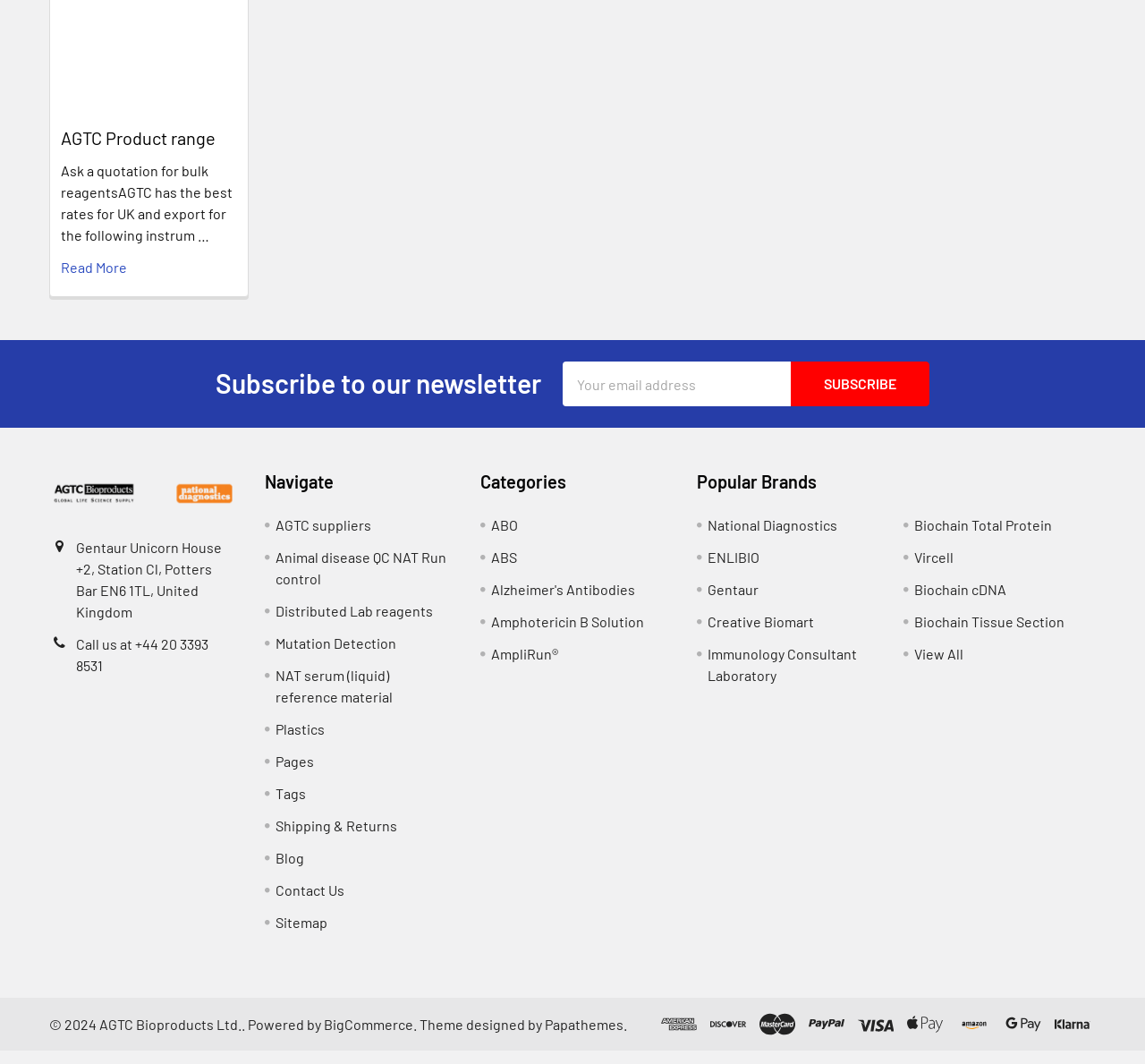What is the purpose of the 'Subscribe to our newsletter' section?
Craft a detailed and extensive response to the question.

The 'Subscribe to our newsletter' section is located in the middle of the webpage and contains a text box to enter an email address and a 'Subscribe' button. The purpose of this section is to allow users to subscribe to the company's newsletter, likely to receive updates, promotions, or other information.